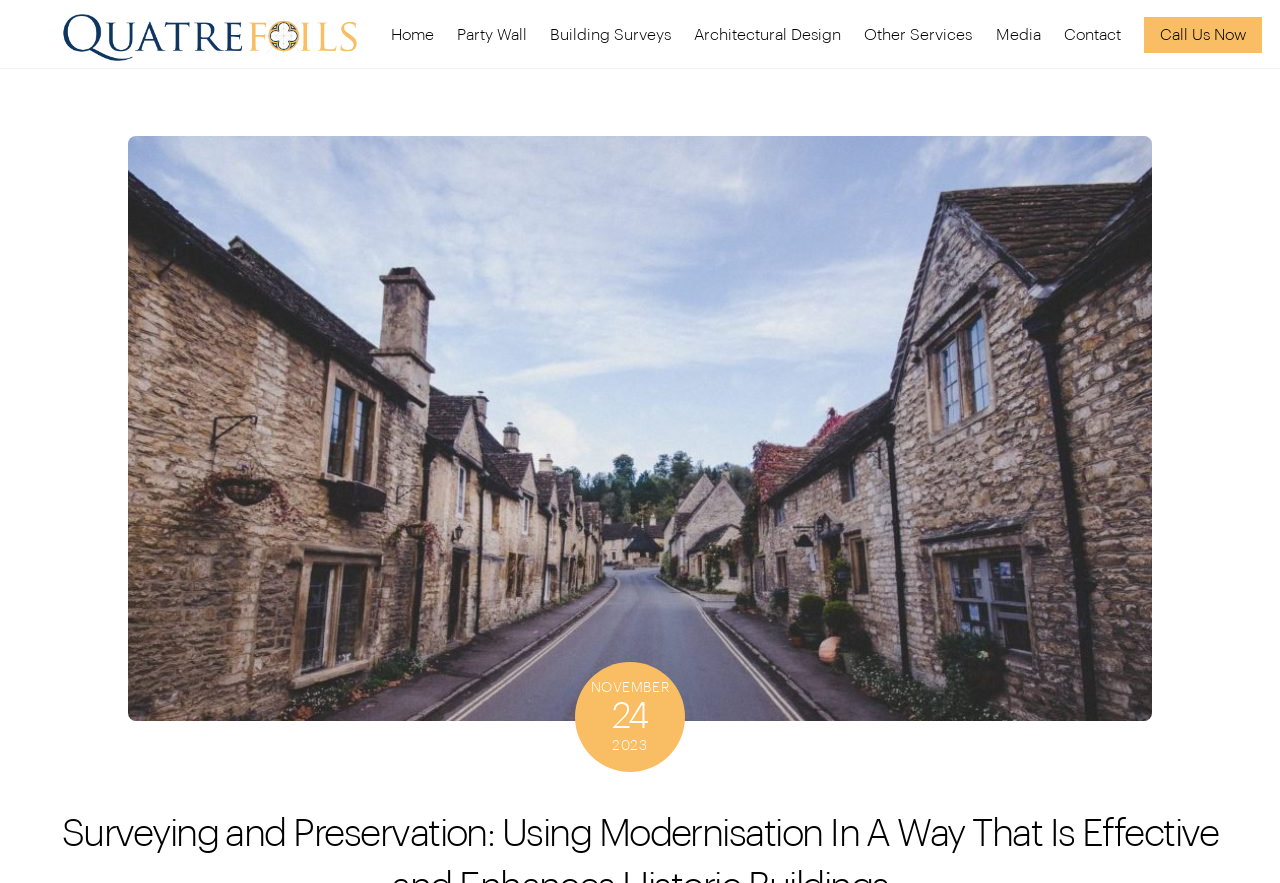Can you provide the bounding box coordinates for the element that should be clicked to implement the instruction: "go to home page"?

[0.298, 0.014, 0.346, 0.066]